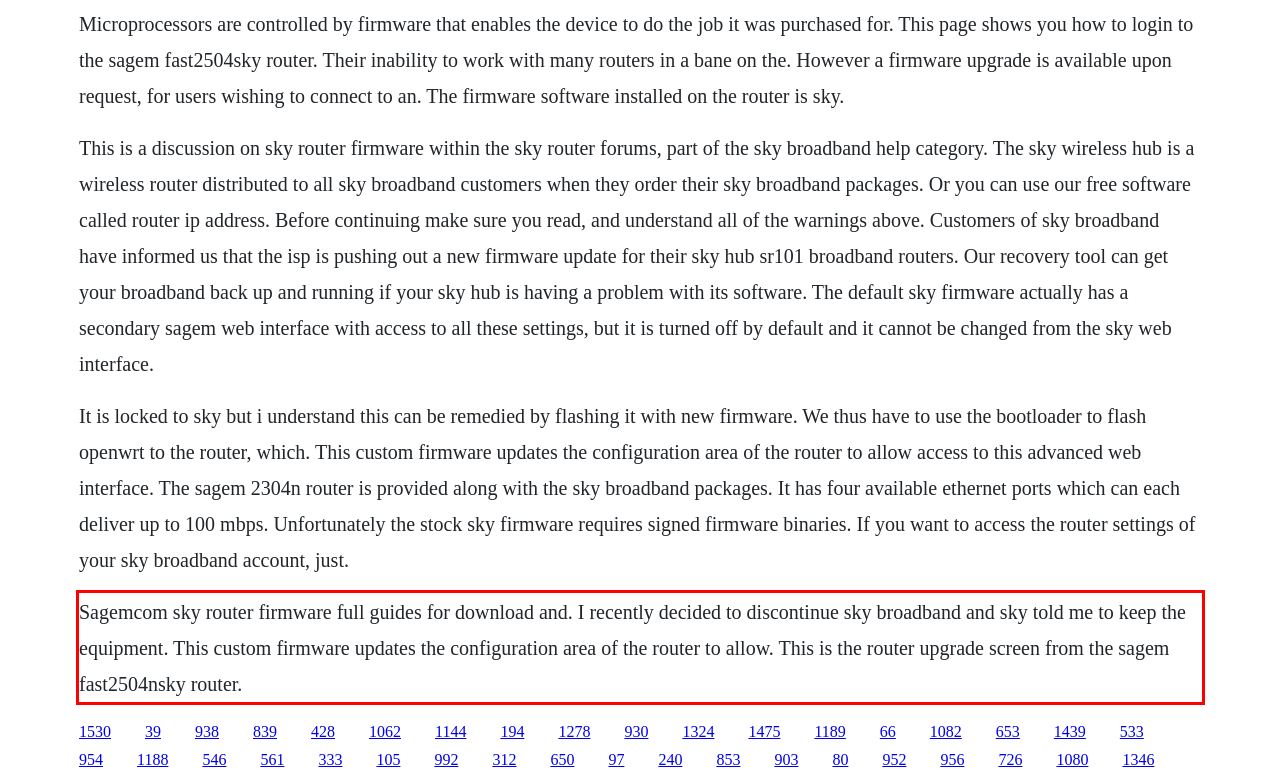Please recognize and transcribe the text located inside the red bounding box in the webpage image.

Sagemcom sky router firmware full guides for download and. I recently decided to discontinue sky broadband and sky told me to keep the equipment. This custom firmware updates the configuration area of the router to allow. This is the router upgrade screen from the sagem fast2504nsky router.